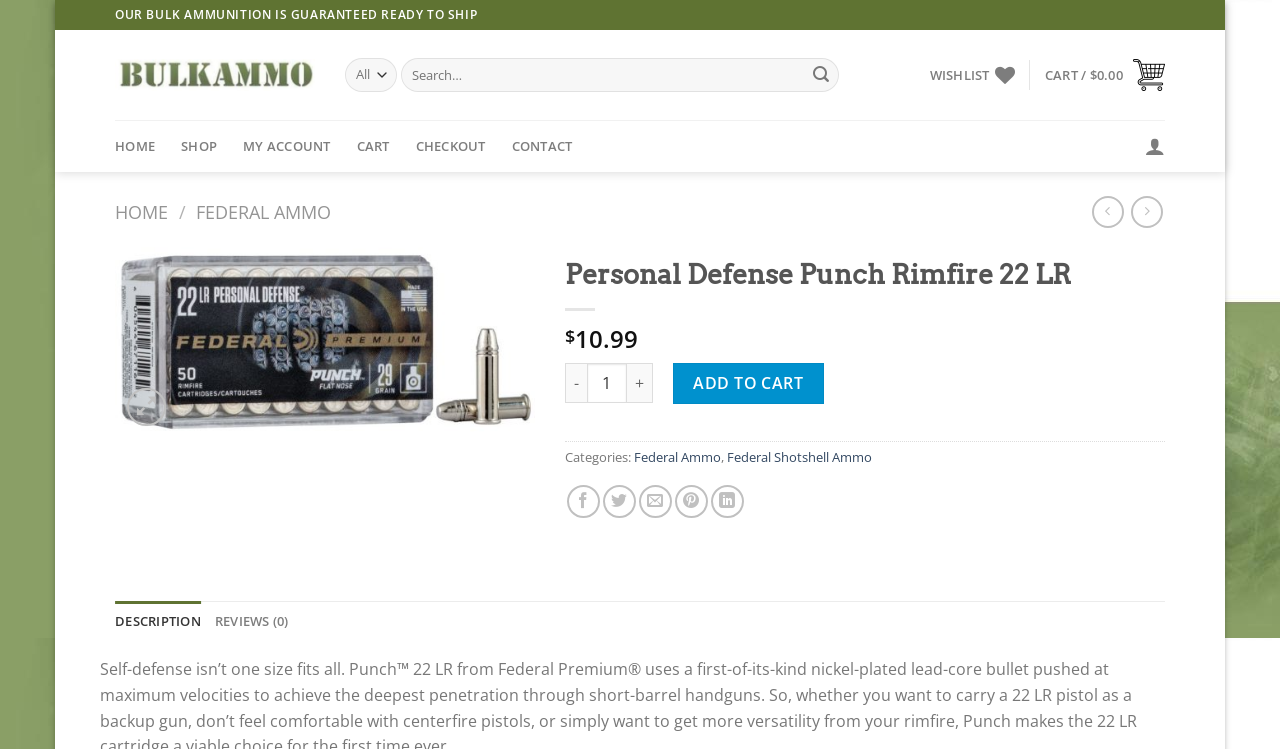Please identify the bounding box coordinates of where to click in order to follow the instruction: "Search for products".

[0.27, 0.078, 0.658, 0.123]